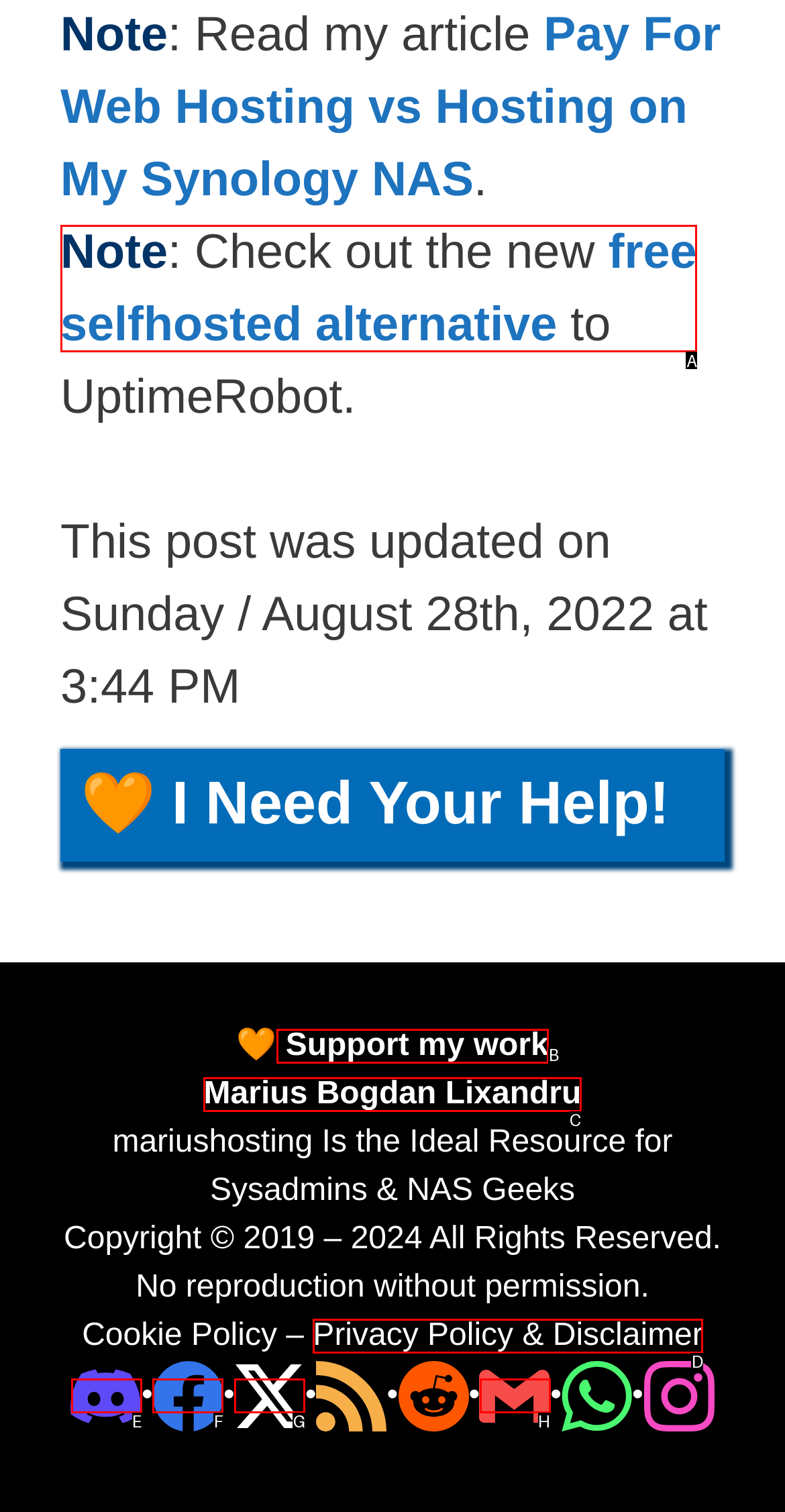Tell me which element should be clicked to achieve the following objective: Check out the free selfhosted alternative
Reply with the letter of the correct option from the displayed choices.

A